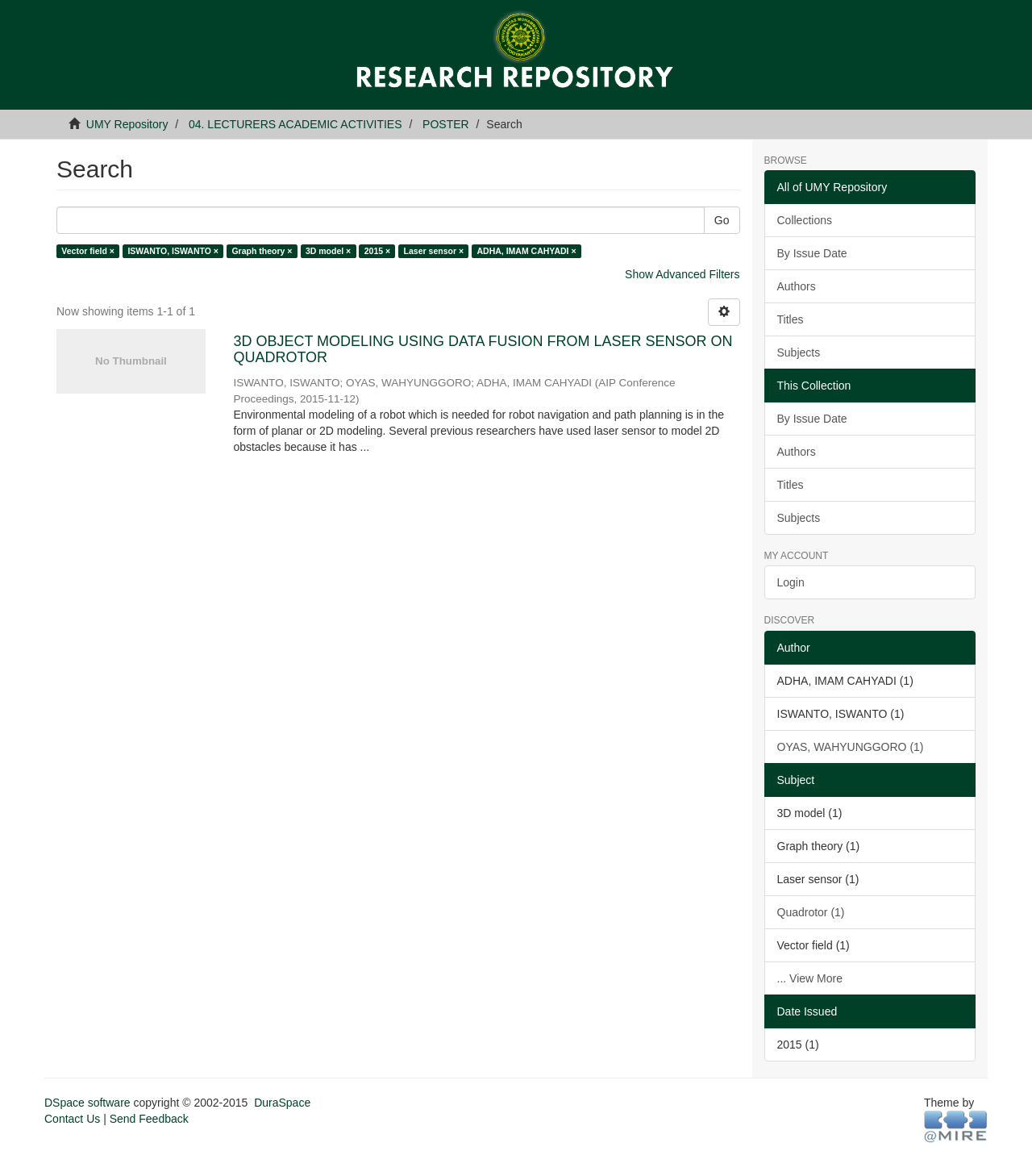What is the date issued of the search result?
Using the details from the image, give an elaborate explanation to answer the question.

I found the date issued by looking at the static text elements on the right side of the page, which lists the date issued as '2015'.